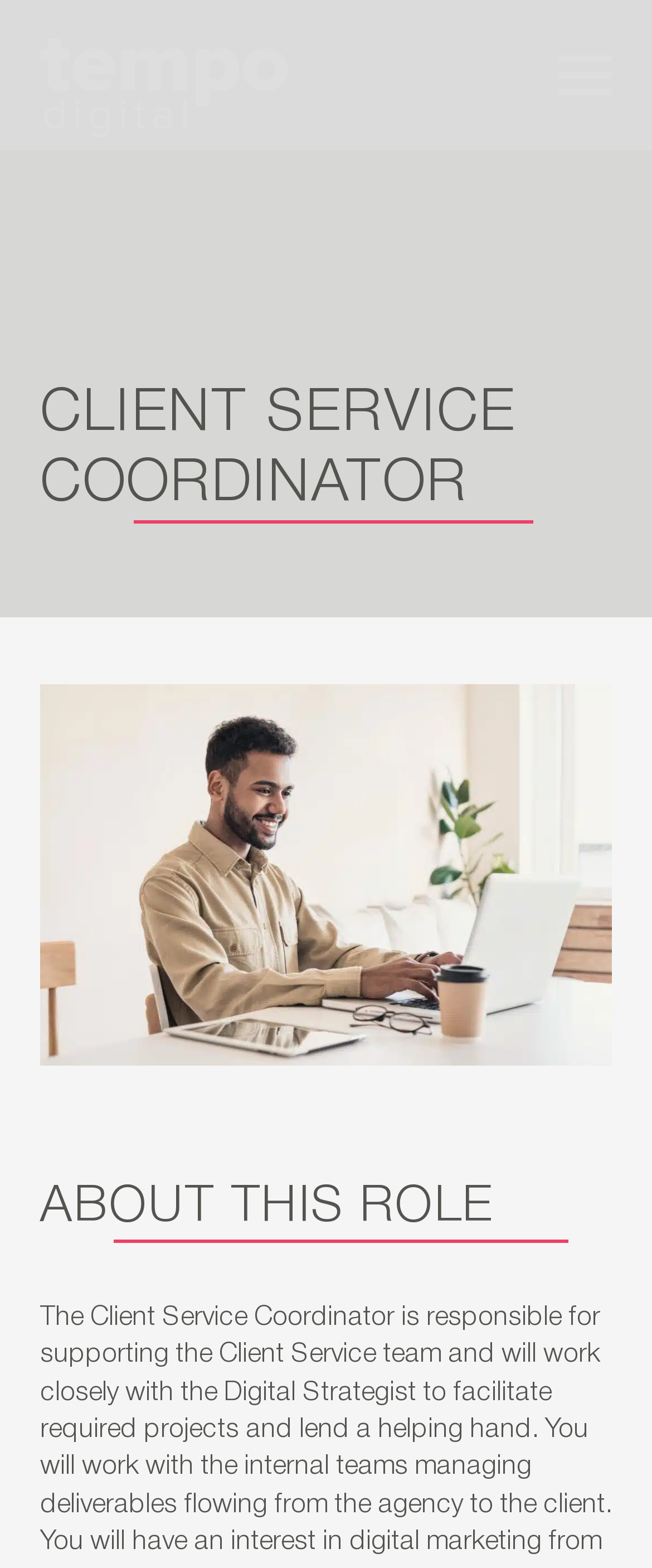What is the company logo displayed on the webpage?
Provide a detailed and extensive answer to the question.

The company logo is displayed on the top left corner of the webpage, which is an image element with the description 'tempo digital logo'.